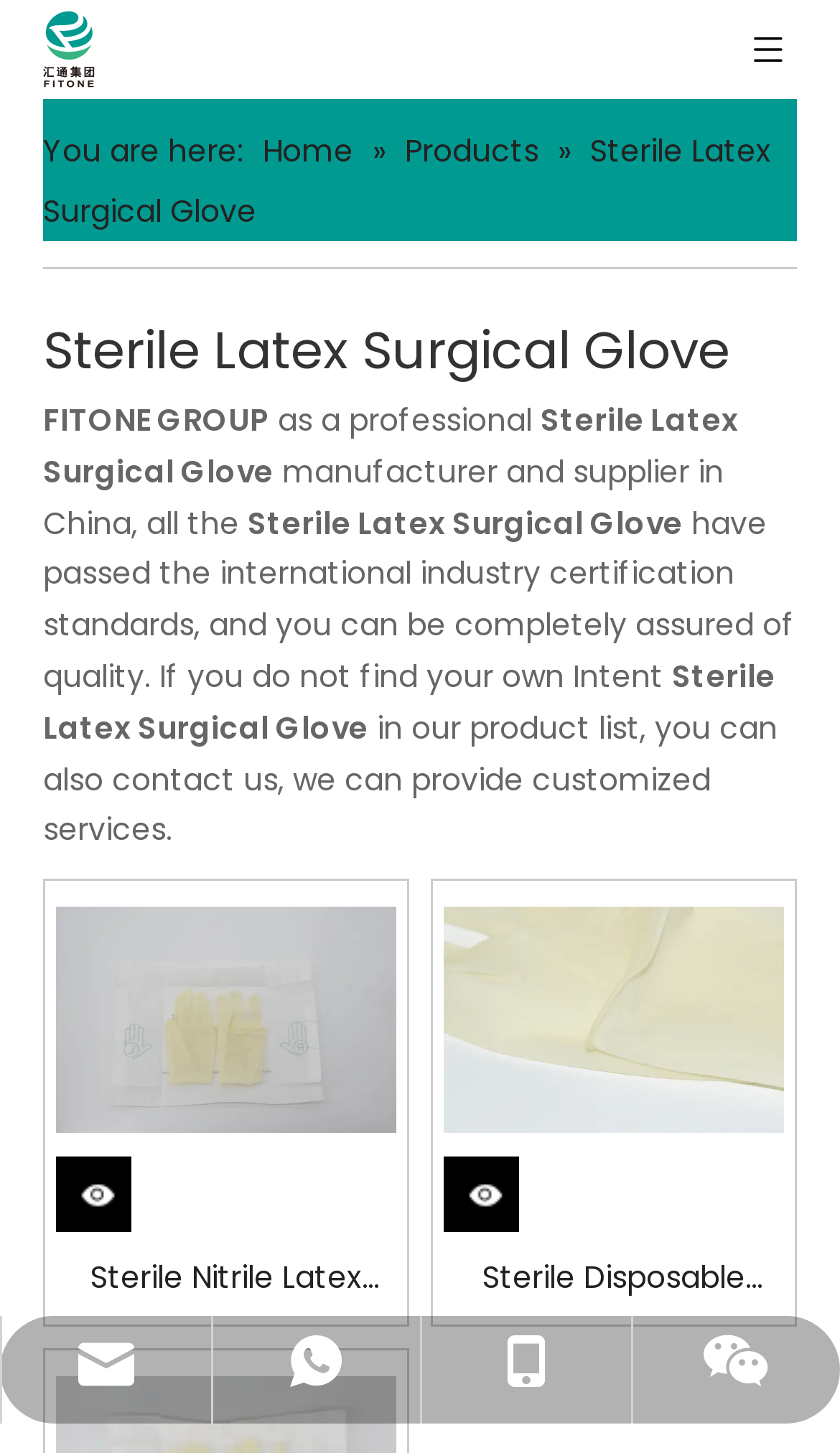How many product categories are listed on the webpage?
Look at the webpage screenshot and answer the question with a detailed explanation.

The webpage lists two product categories, which are 'Sterile Nitrile Latex Surgical Glove in Hospitals' and 'Sterile Disposable Latex Surgical Glove For Operation'. These categories are listed in a table format with images and links to more details.